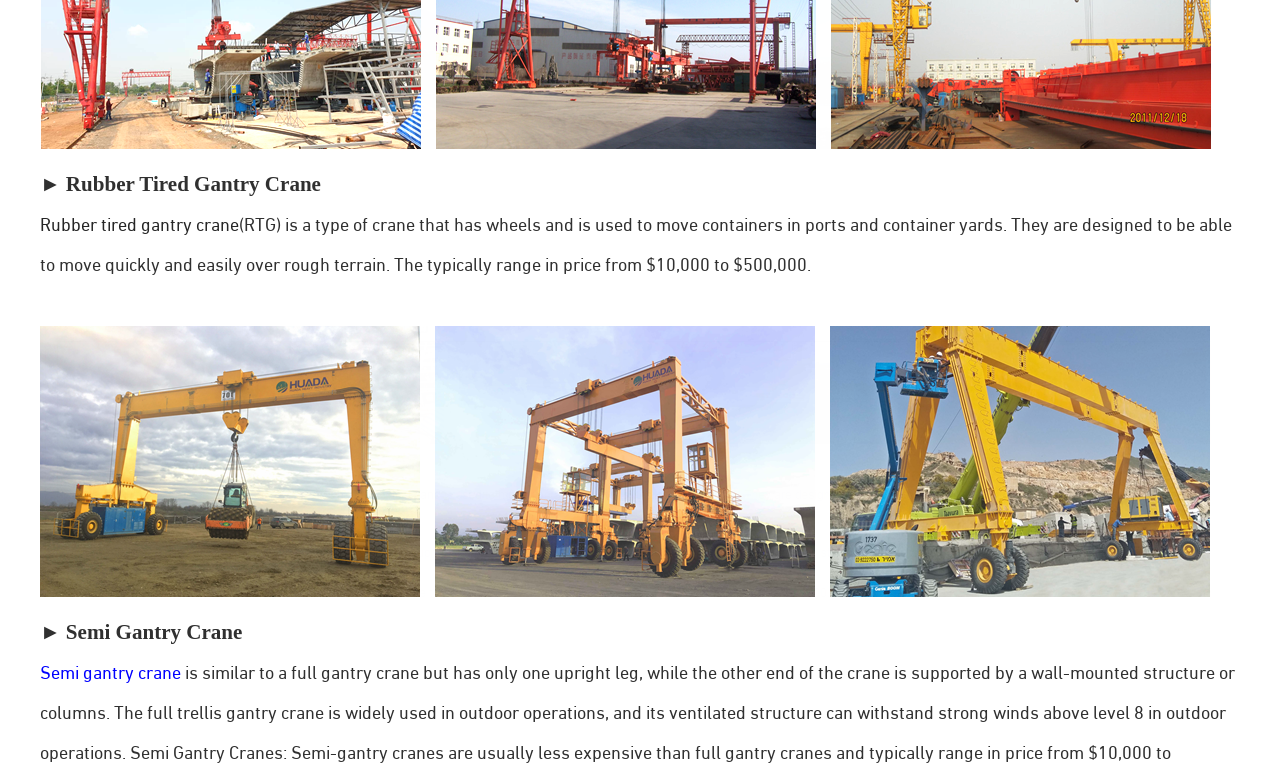Look at the image and give a detailed response to the following question: What is the type of crane described in the first section?

The first section of the webpage has a heading 'Rubber Tired Gantry Crane' and a link with the same text, which suggests that this section is describing this type of crane.